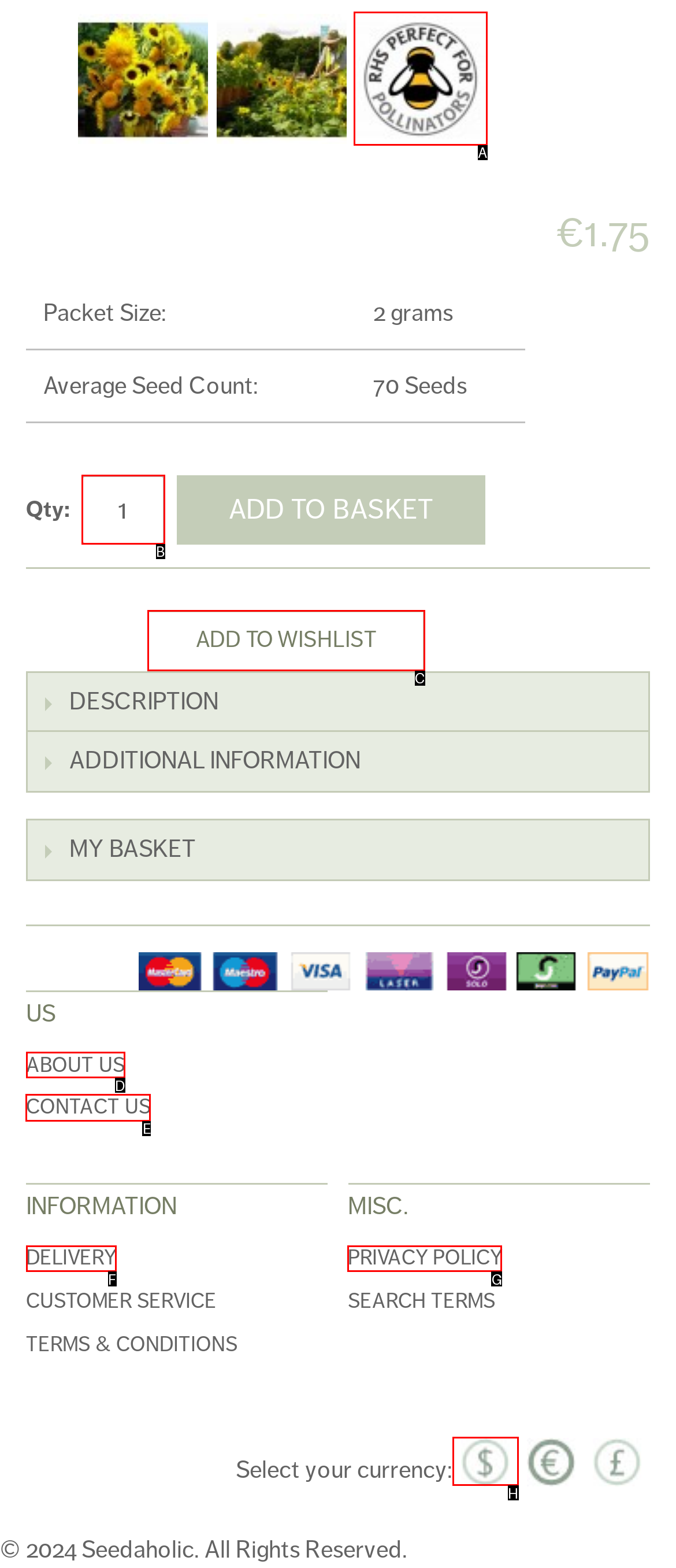Select the proper UI element to click in order to perform the following task: Contact us. Indicate your choice with the letter of the appropriate option.

E